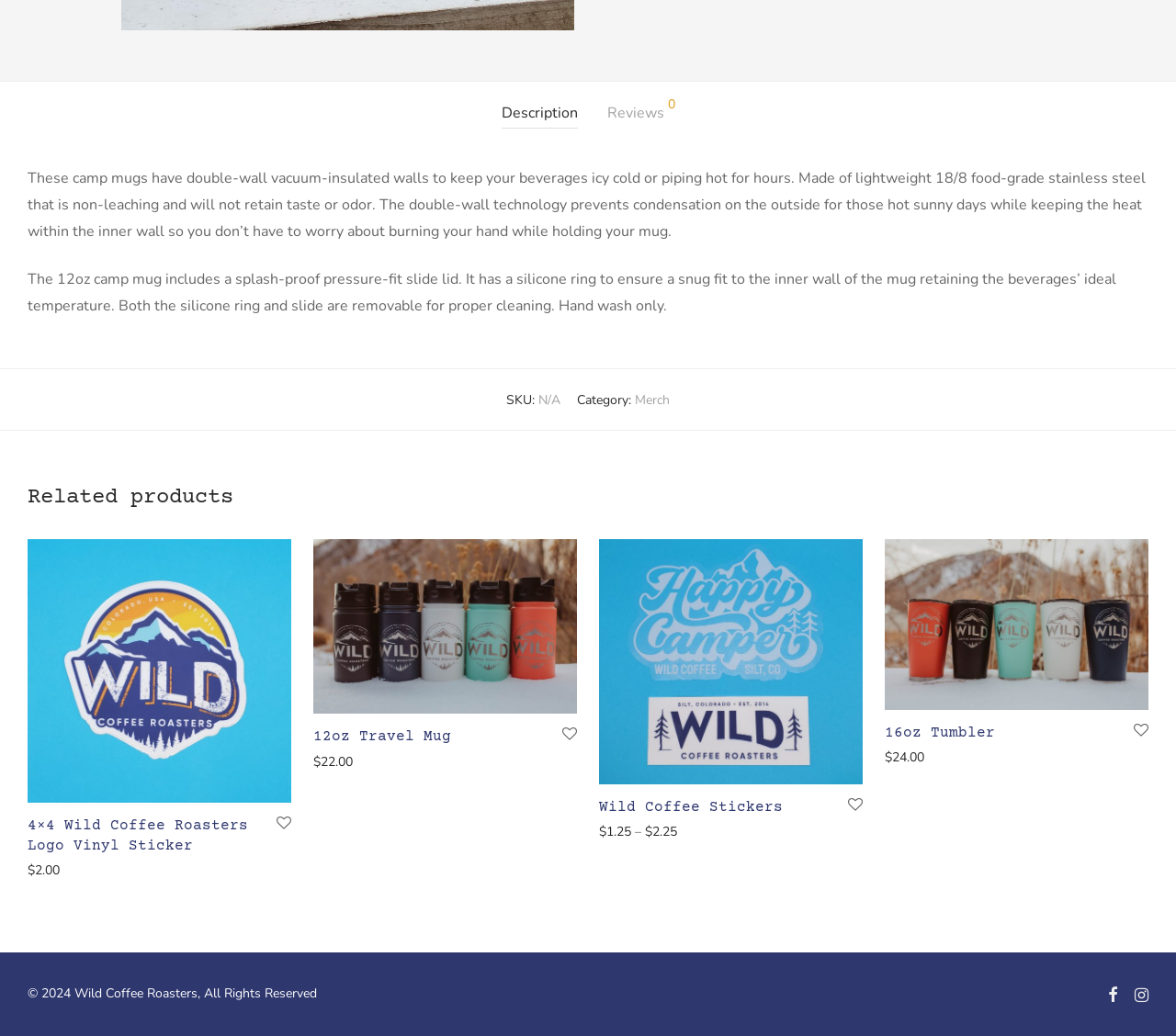Identify the bounding box coordinates for the UI element described as follows: Reviews 0. Use the format (top-left x, top-left y, bottom-right x, bottom-right y) and ensure all values are floating point numbers between 0 and 1.

[0.516, 0.095, 0.574, 0.124]